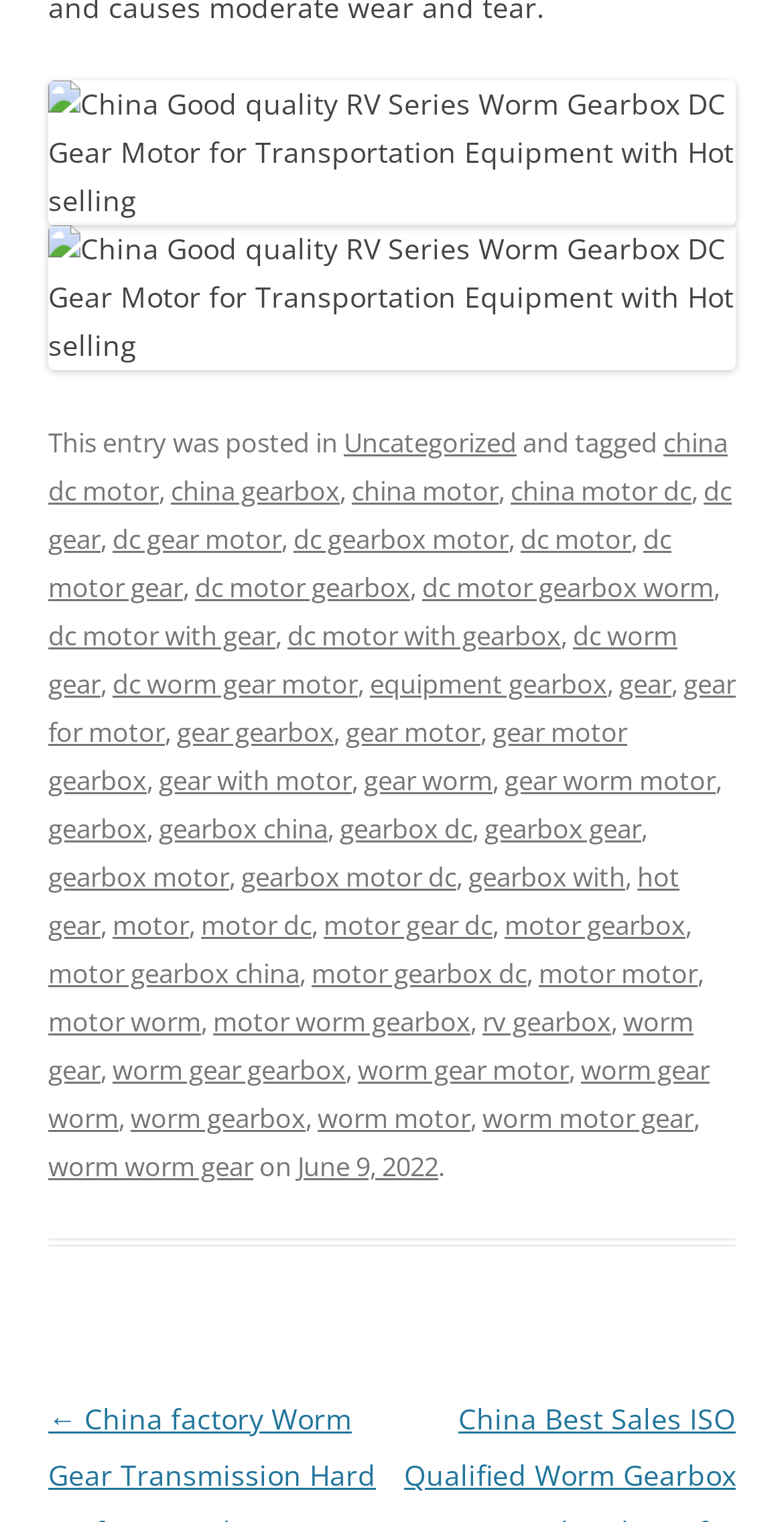Using the webpage screenshot, locate the HTML element that fits the following description and provide its bounding box: "rv gearbox".

[0.615, 0.659, 0.779, 0.683]